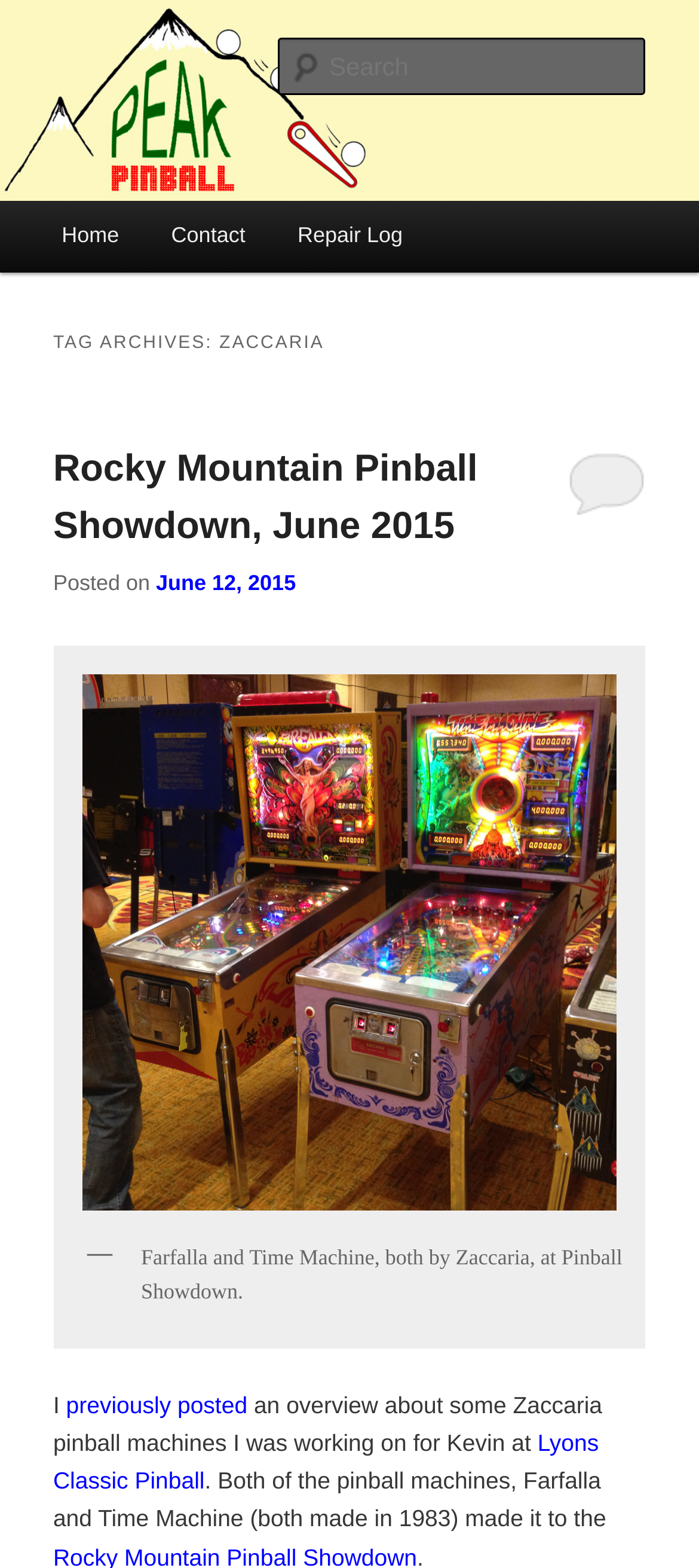Please provide the bounding box coordinates for the element that needs to be clicked to perform the following instruction: "Read about Rocky Mountain Pinball Showdown". The coordinates should be given as four float numbers between 0 and 1, i.e., [left, top, right, bottom].

[0.076, 0.286, 0.683, 0.349]